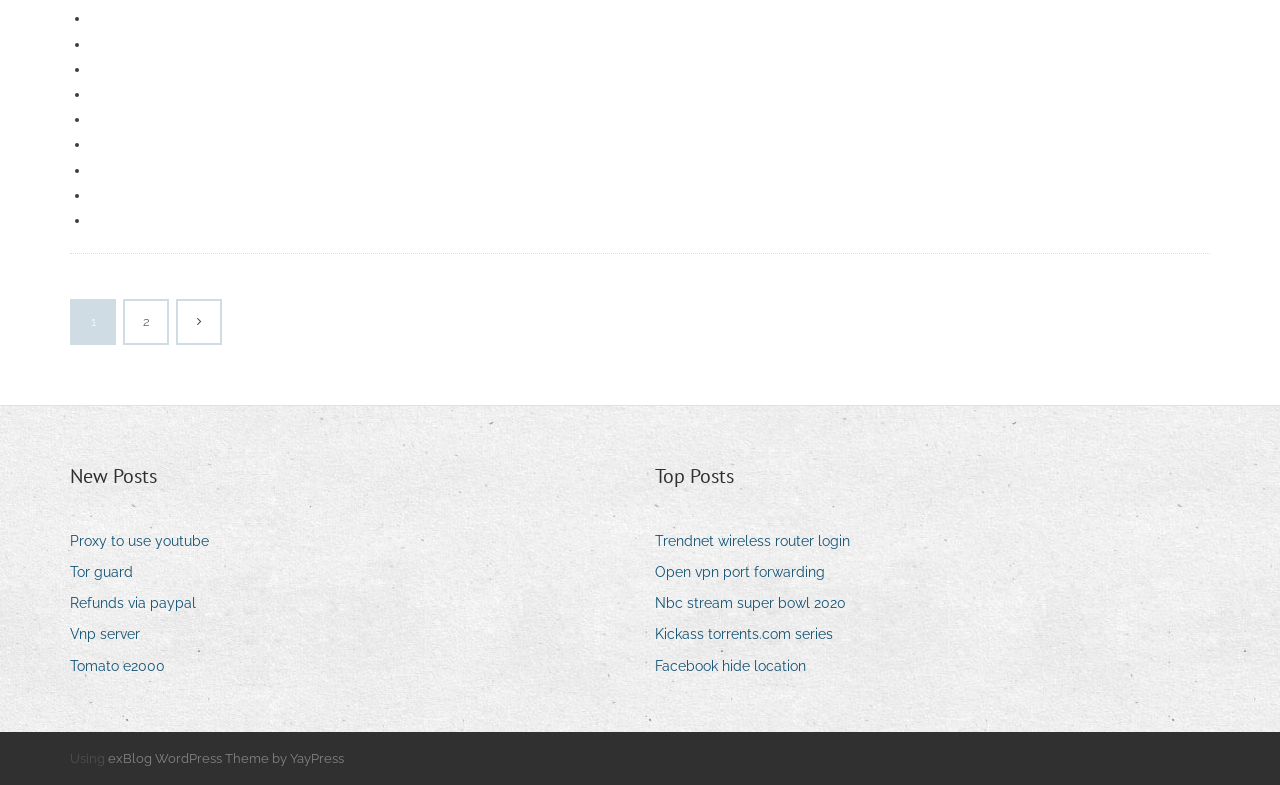Give a one-word or one-phrase response to the question: 
What is the text of the static text at the bottom of the webpage?

Using